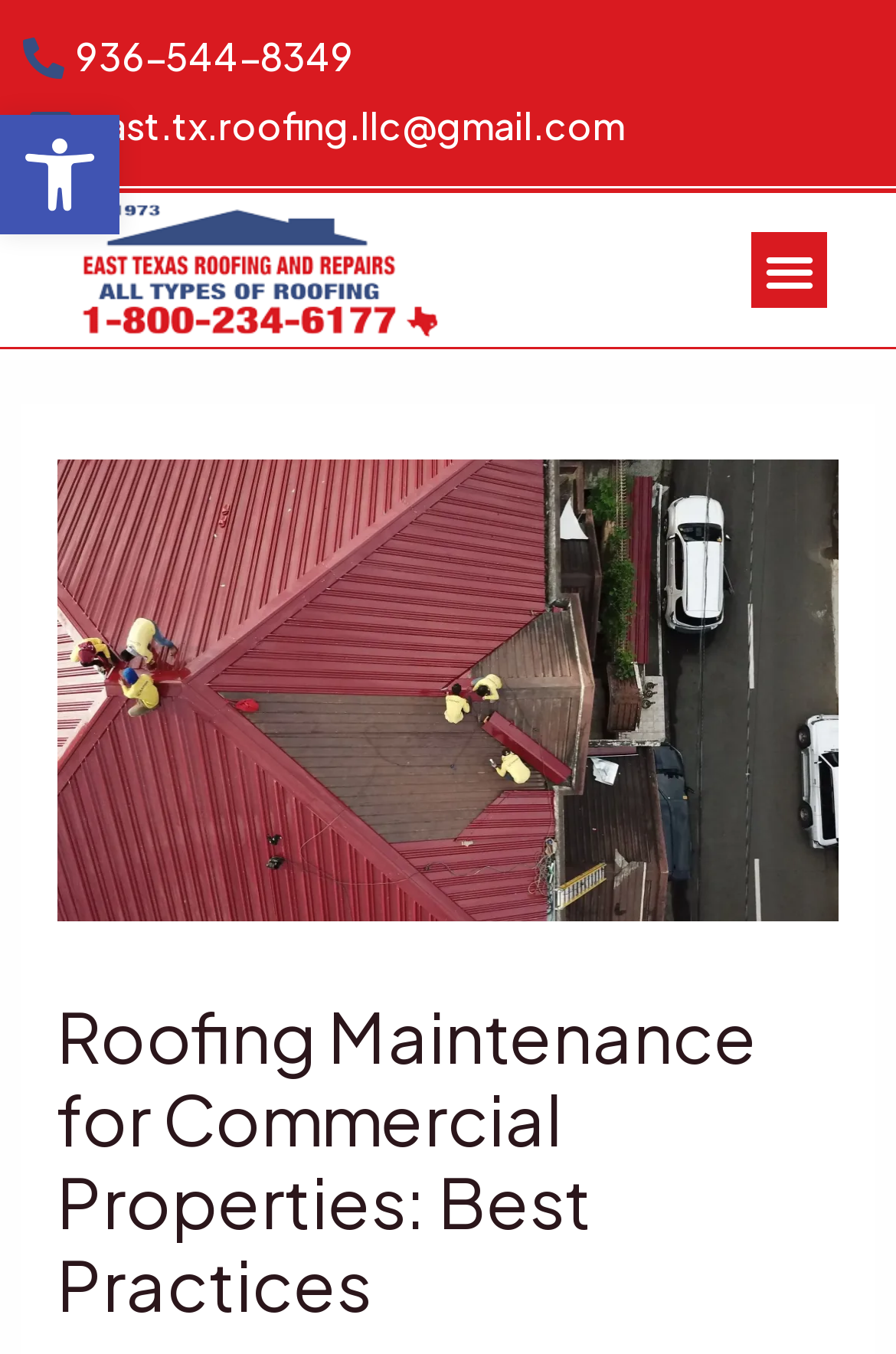Create an in-depth description of the webpage, covering main sections.

The webpage appears to be about commercial roofing maintenance, specifically highlighting the best practices for it. At the top left corner, there is a button to open the toolbar accessibility tools, accompanied by a small image. Below this, there is a phone number, 936-544-8349, displayed in both text and link formats. To the right of the phone number, there is an email address, east.tx.roofing.llc@gmail.com, also displayed in both text and link formats.

On the top right side, there is a link to "Best Roofing Service in East Texas" with an accompanying image. Next to this link, there is a menu toggle button that, when expanded, reveals a larger image and a heading that reads "Roofing Maintenance for Commercial Properties: Best Practices". This heading is positioned at the top right corner of the page.

The overall content of the webpage seems to be focused on providing information and services related to commercial roofing maintenance, with a prominent display of contact information and a call to action for the best roofing service in East Texas.